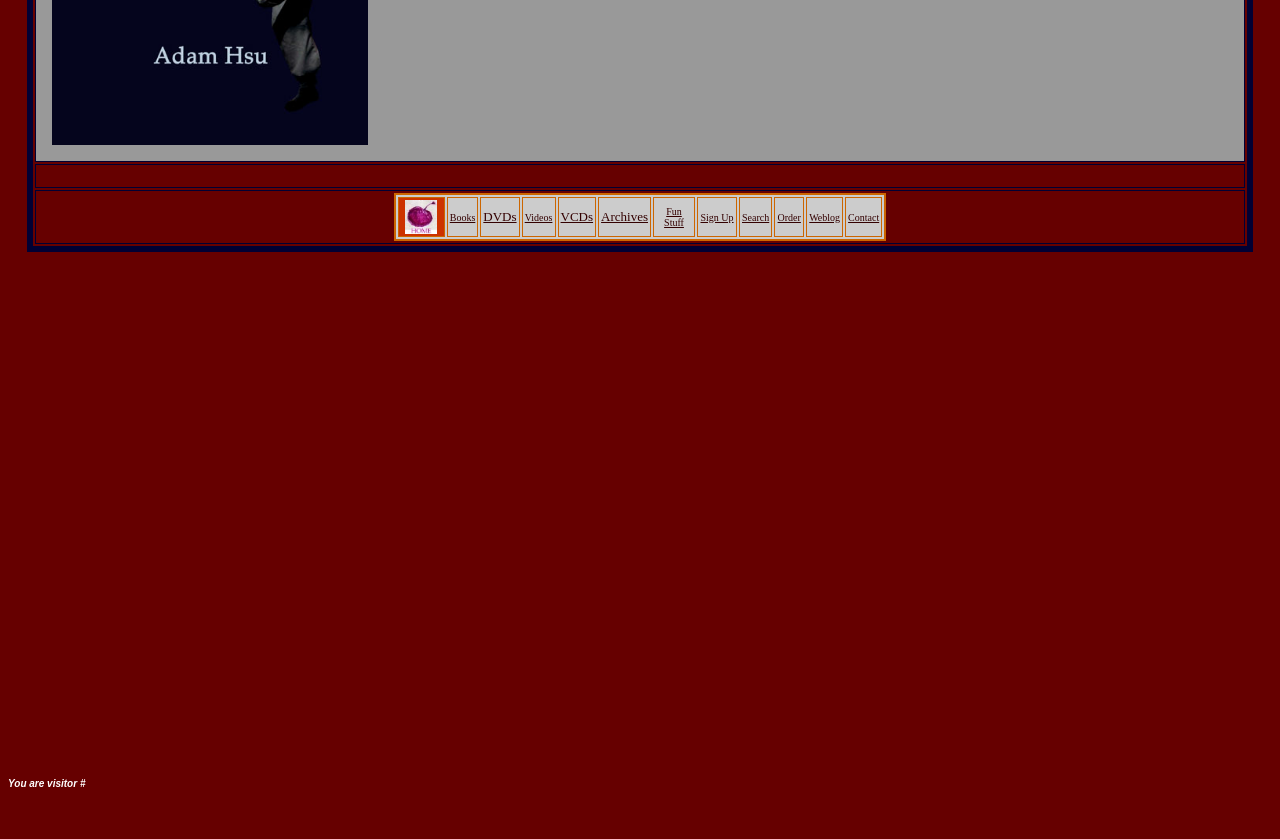Identify the bounding box coordinates for the UI element that matches this description: "Fun Stuff".

[0.519, 0.24, 0.534, 0.273]